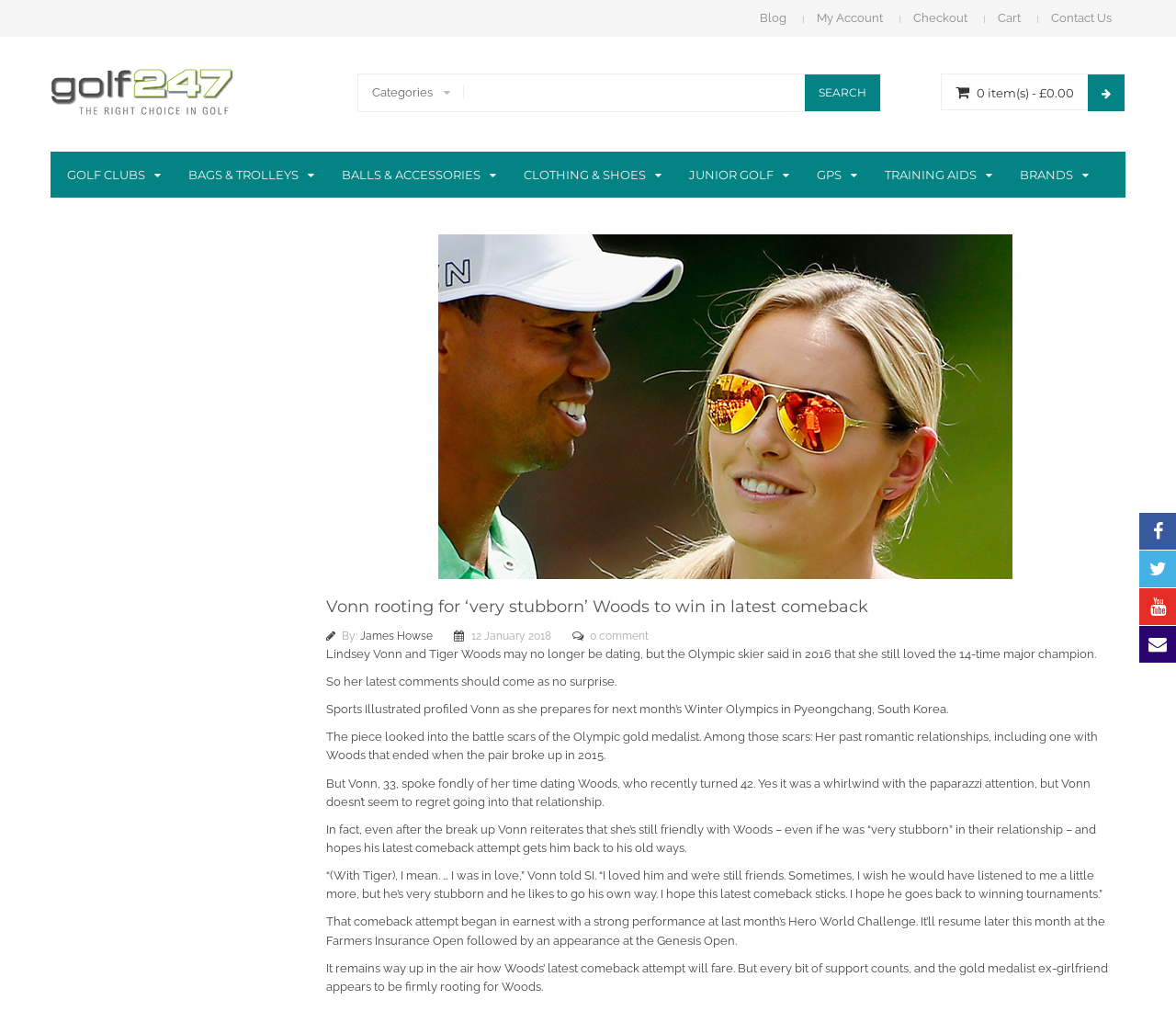Please identify the bounding box coordinates of the area I need to click to accomplish the following instruction: "View golf clubs".

[0.045, 0.147, 0.148, 0.191]